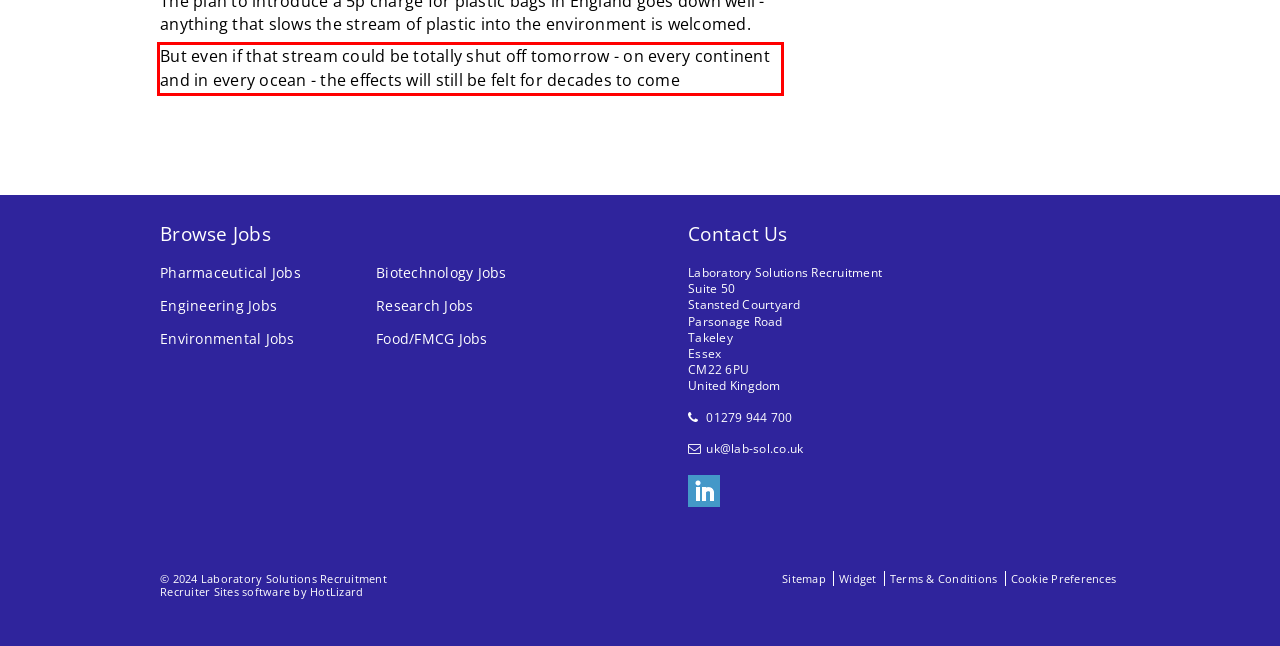Please use OCR to extract the text content from the red bounding box in the provided webpage screenshot.

But even if that stream could be totally shut off tomorrow - on every continent and in every ocean - the effects will still be felt for decades to come